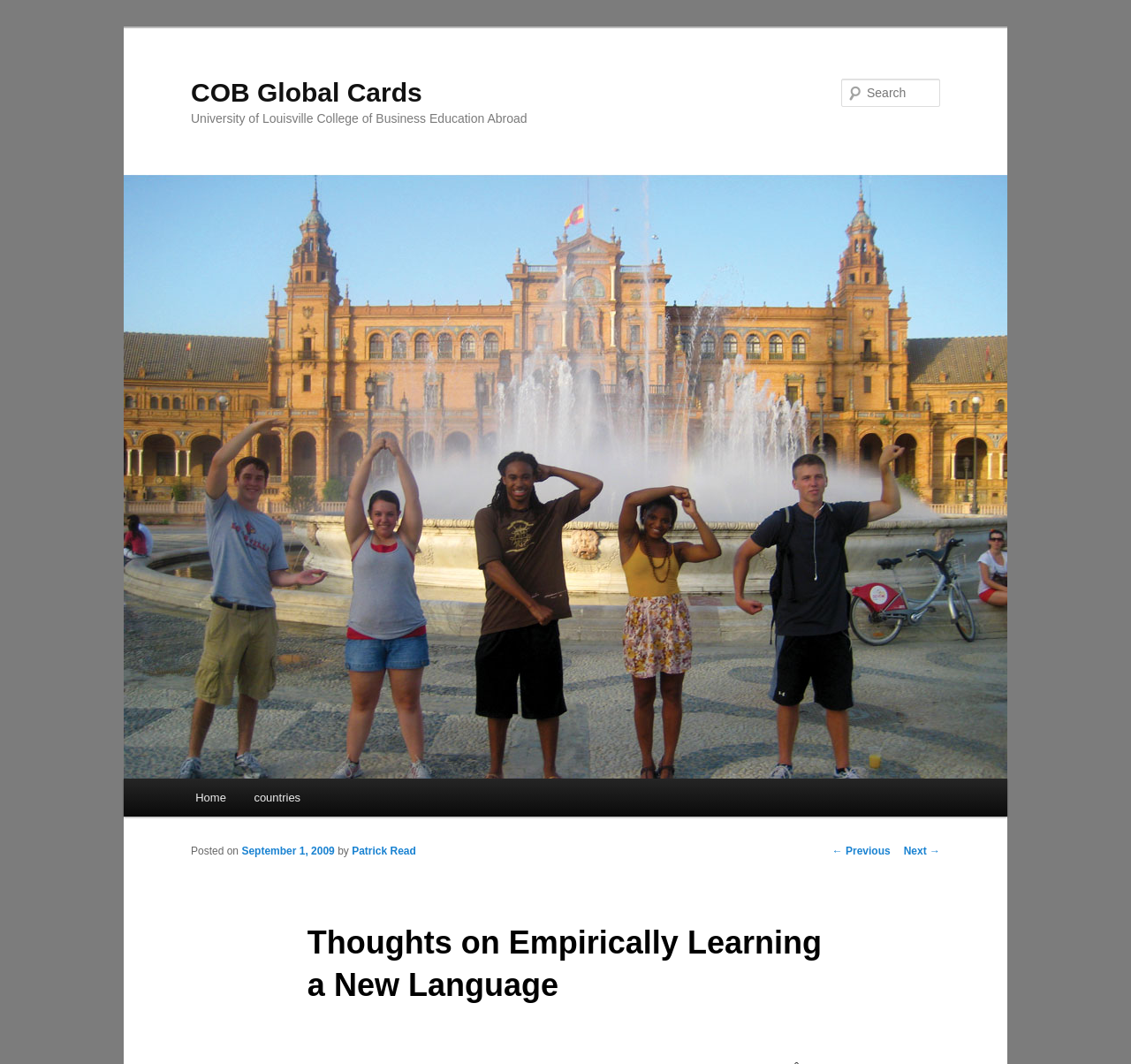Locate the bounding box of the UI element defined by this description: "countries". The coordinates should be given as four float numbers between 0 and 1, formatted as [left, top, right, bottom].

[0.212, 0.732, 0.278, 0.768]